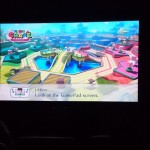Detail every visible element in the image extensively.

The image captures a vibrant, colorful scene from a video game, displayed on a large screen in a cinema room. The game features a whimsical, cartoon-like landscape filled with small islands and winding pathways, set against a bright blue sky. Various buildings and structures pop with color, creating a playful and inviting atmosphere. The onscreen text encourages players to "Look at the GamePad screen," suggesting interactive gameplay that likely involves collaboration and engagement with a companion device. This setting reflects a modern gaming experience, where friends and family can enjoy gaming together in a shared space.